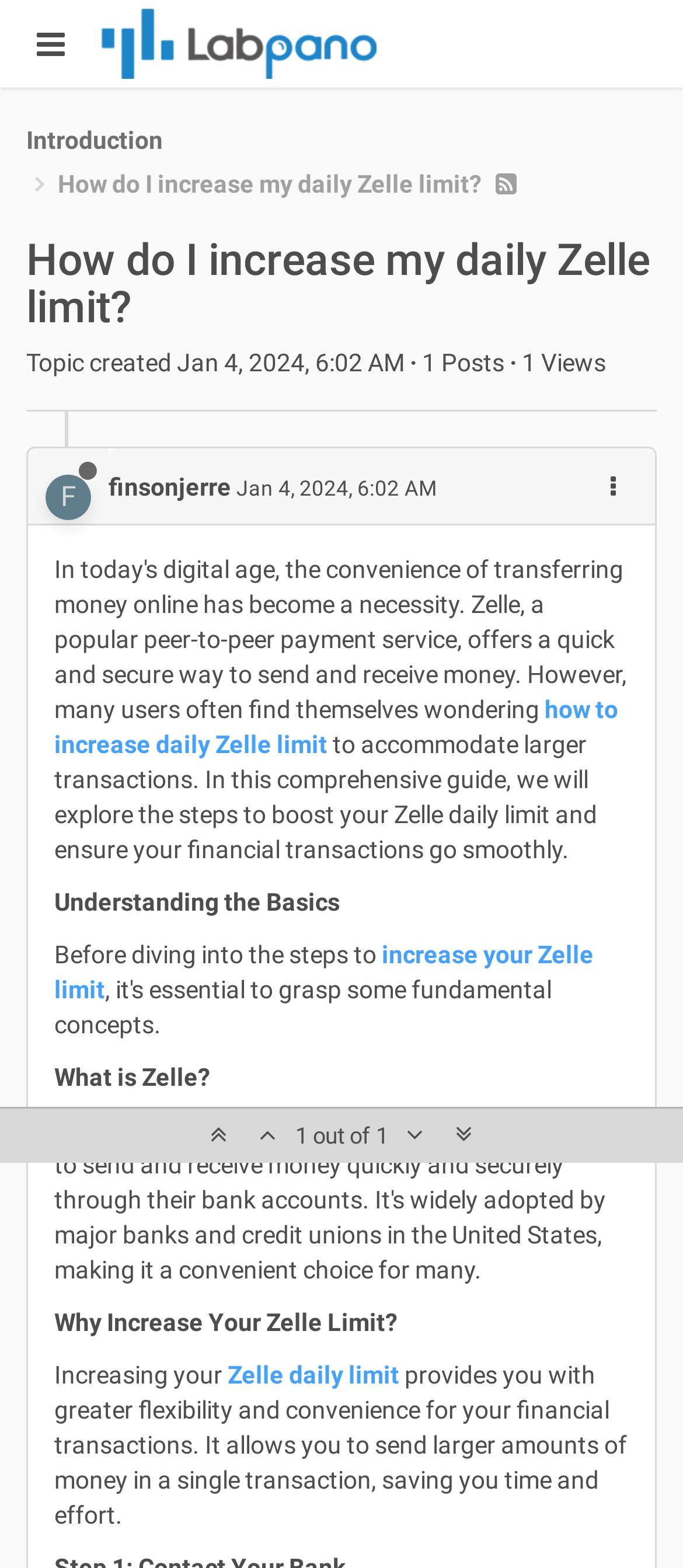Respond to the question below with a single word or phrase:
Who created the topic?

finsonjerre